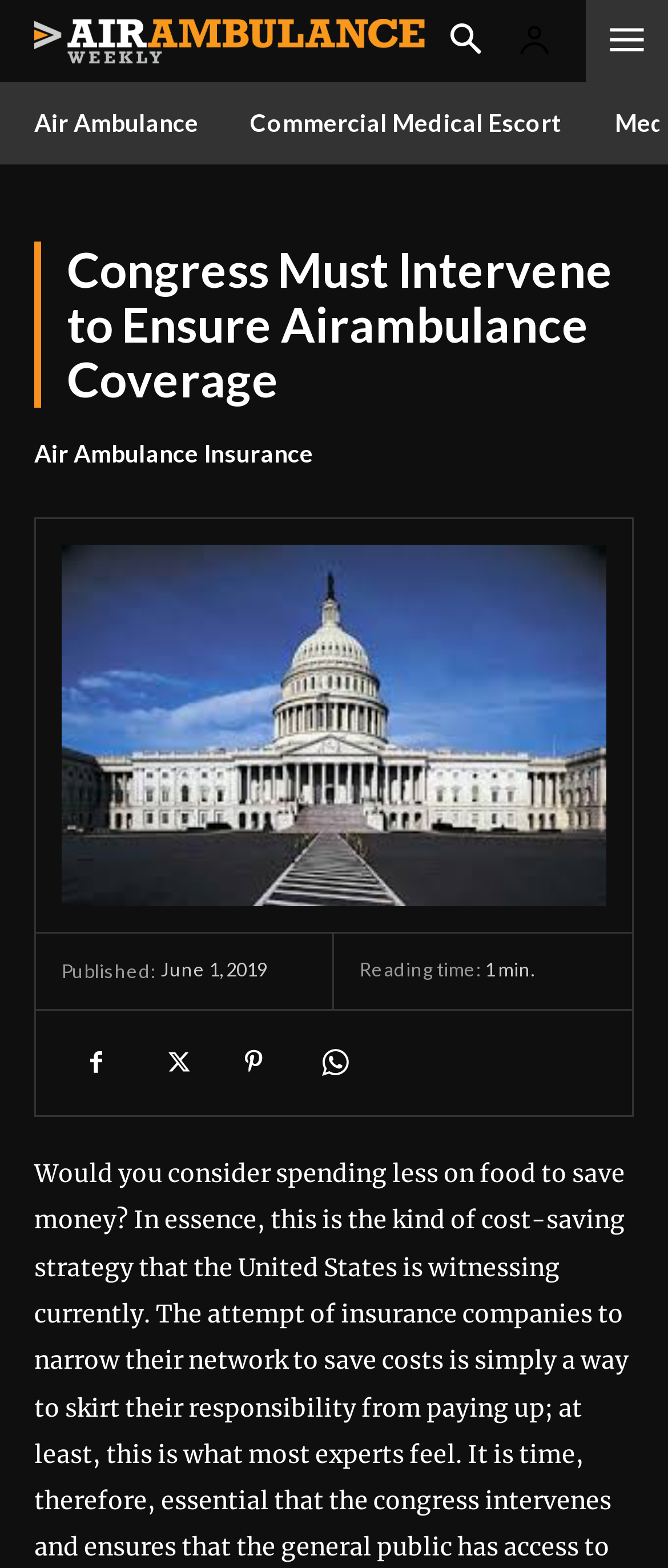Could you provide the bounding box coordinates for the portion of the screen to click to complete this instruction: "learn about Air Ambulance Insurance"?

[0.051, 0.279, 0.469, 0.3]